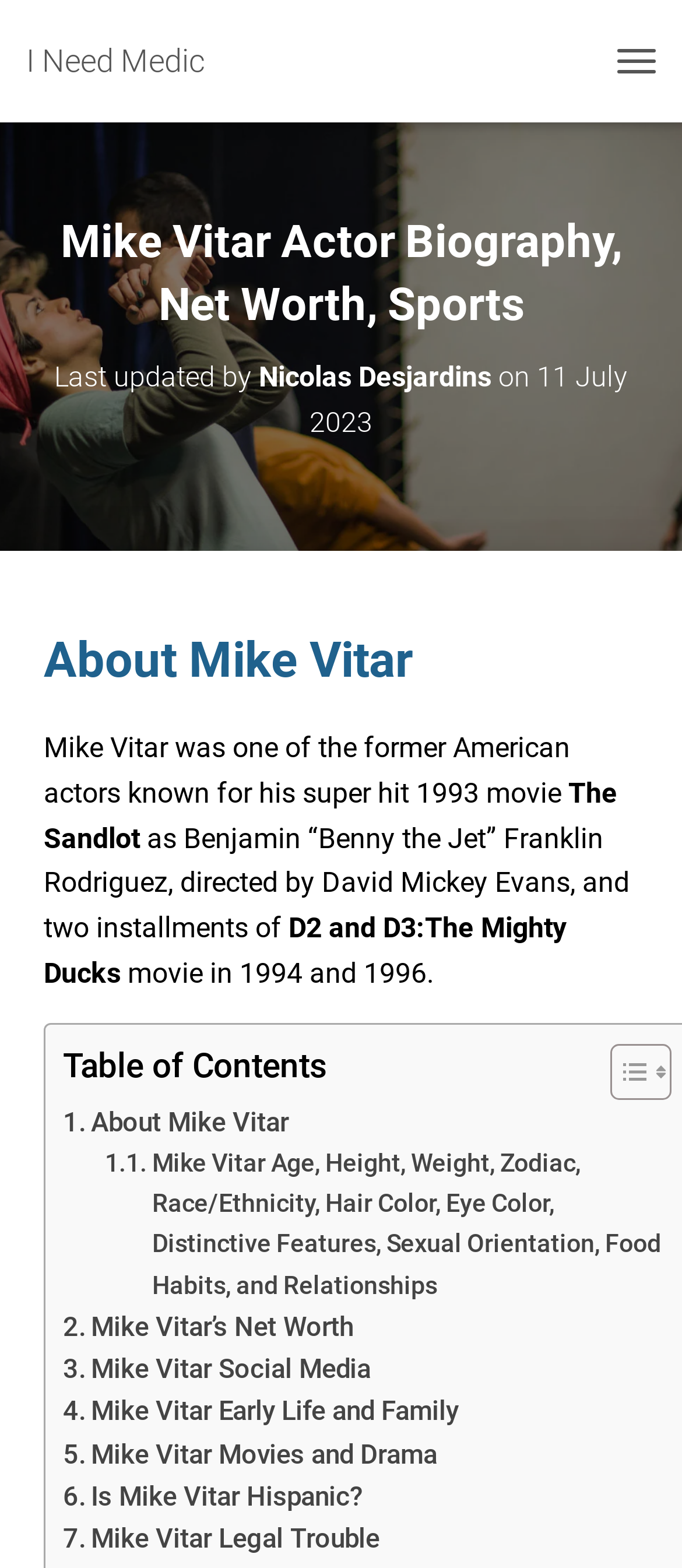Who directed The Sandlot?
Look at the image and provide a short answer using one word or a phrase.

David Mickey Evans